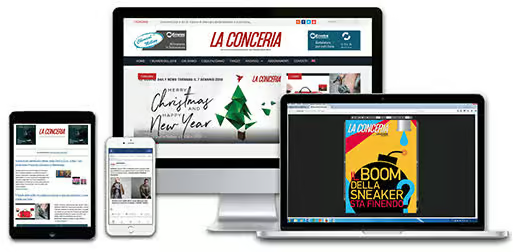Detail every aspect of the image in your caption.

The image showcases a collection of devices displaying the website of "La Conceria," illustrating its responsive design. Featured prominently are a desktop monitor, laptop, tablet, and smartphone, each showcasing different layouts and articles from the site. The desktop monitor prominently displays an article header related to trends in the sneaker market, emphasizing current fashion content. The layout is designed to be visually engaging, with a Christmas theme on the tablet and a colorful, striking cover graphic on the laptop that captures attention. This representation highlights how "La Conceria" adapts to various screen sizes, ensuring accessibility and a user-friendly experience across devices.